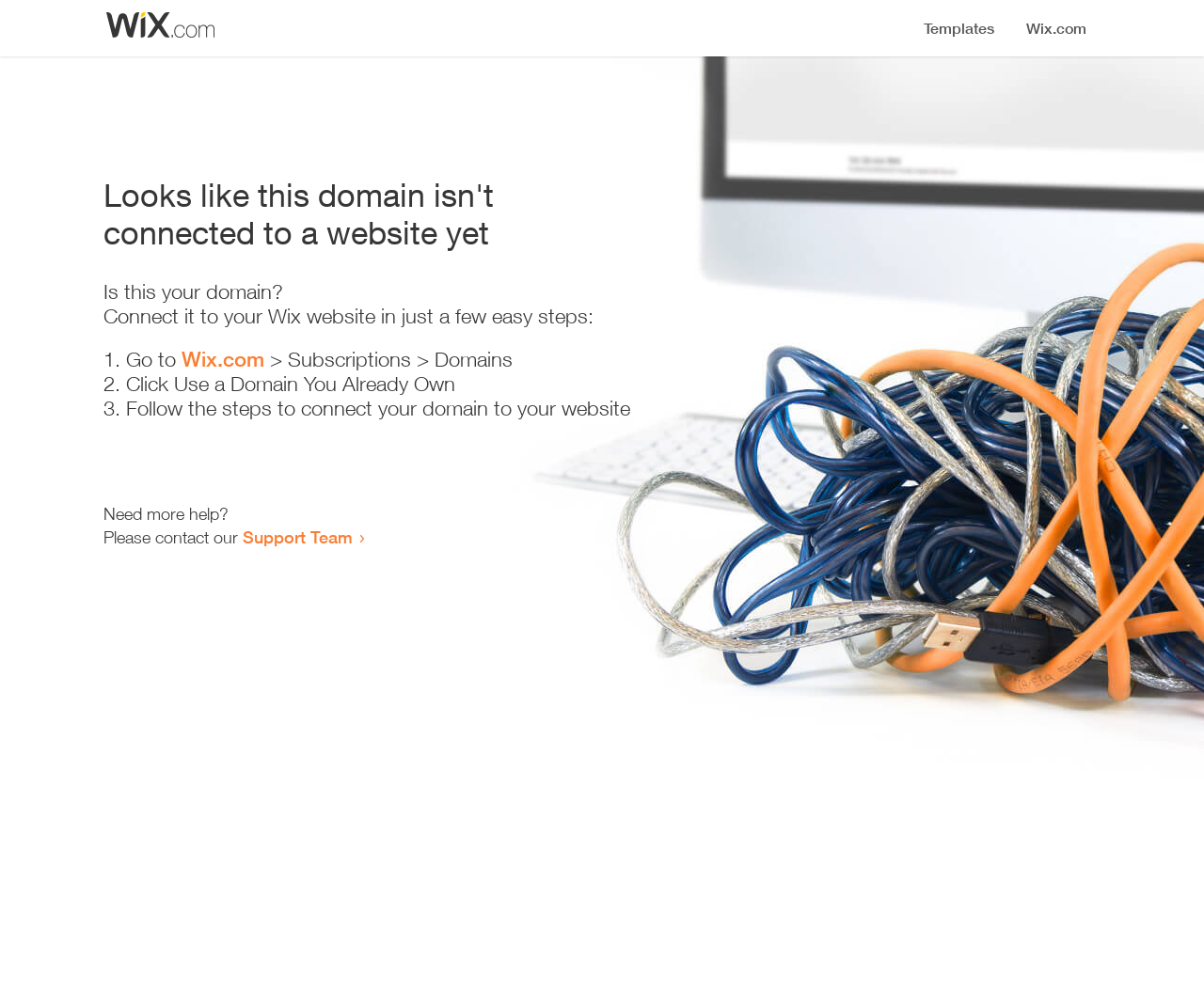Use the information in the screenshot to answer the question comprehensively: What is the current status of this domain?

Based on the heading 'Looks like this domain isn't connected to a website yet', it is clear that the current status of this domain is not connected to a website.